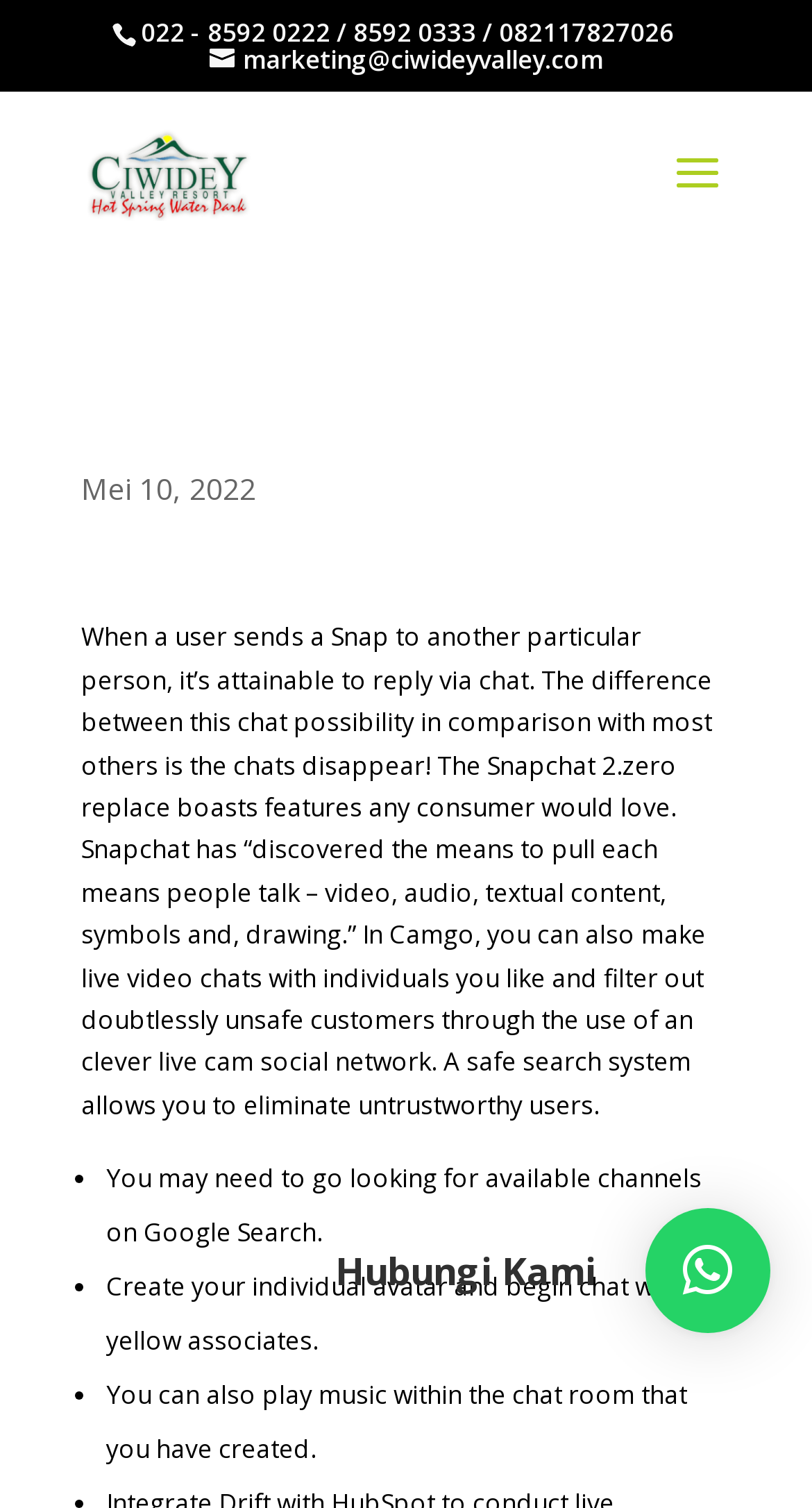Please find the bounding box coordinates in the format (top-left x, top-left y, bottom-right x, bottom-right y) for the given element description. Ensure the coordinates are floating point numbers between 0 and 1. Description: alt="Ciwidey Valley Resort"

[0.108, 0.105, 0.311, 0.125]